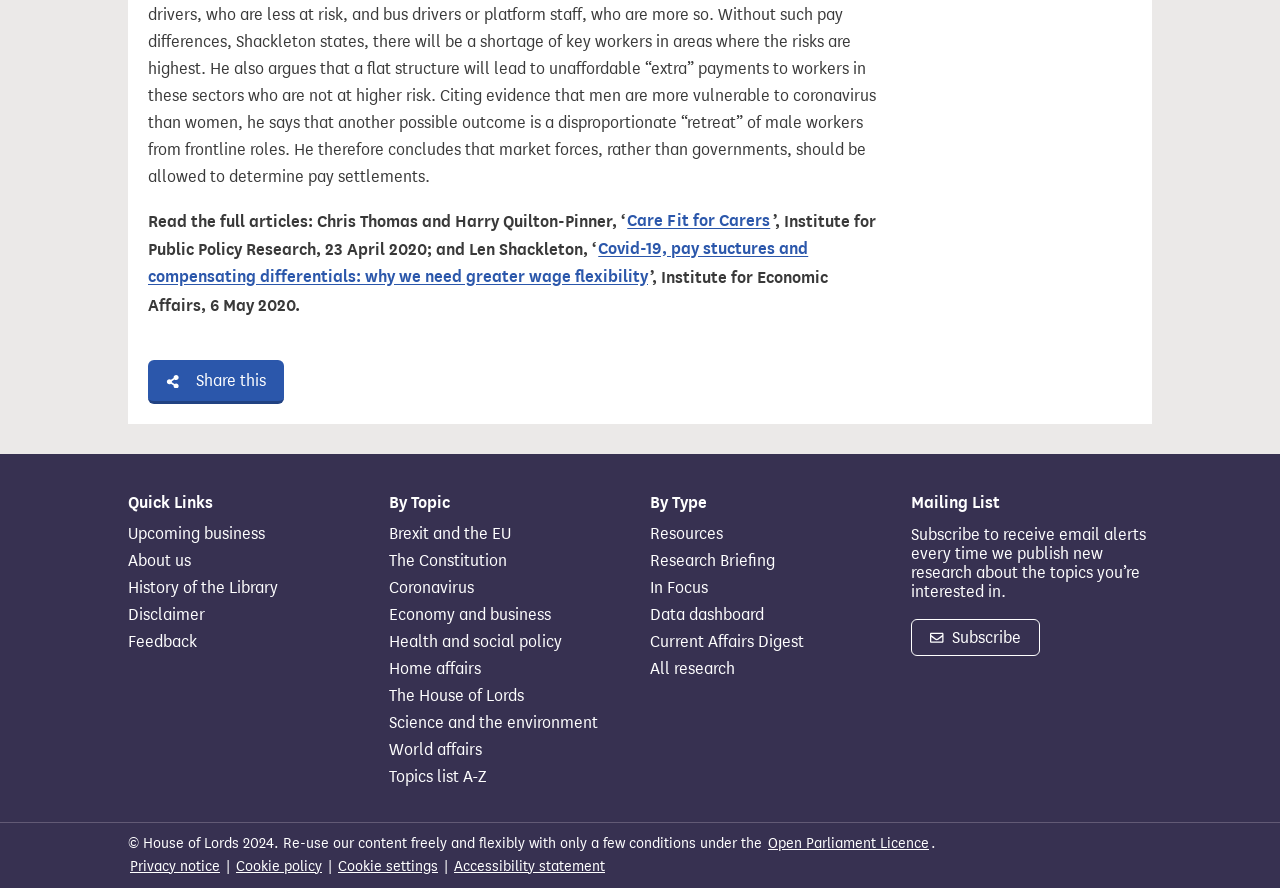How many types of research are listed under 'By Type'?
Look at the image and respond to the question as thoroughly as possible.

The 'By Type' section lists 8 types of research, including 'Resources', 'Research Briefing', 'In Focus', 'Data dashboard', 'Current Affairs Digest', 'All research', and others.